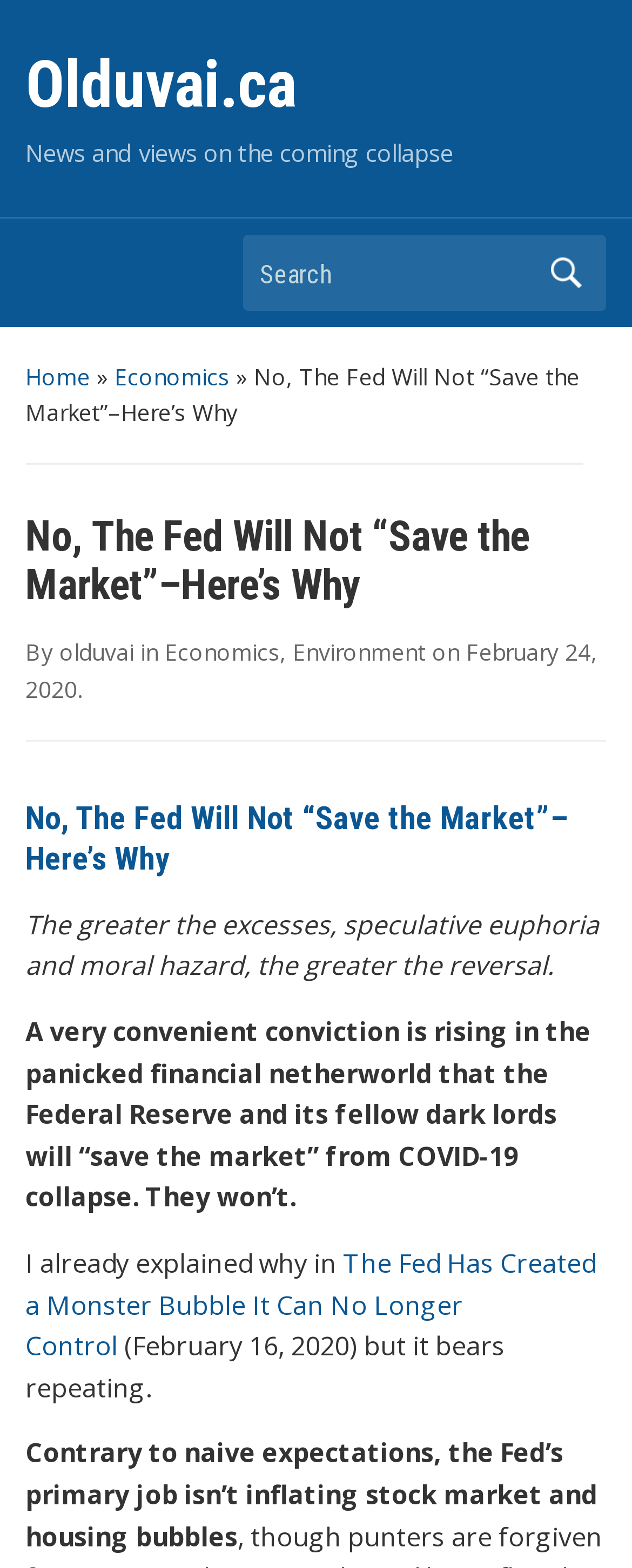Please locate the bounding box coordinates of the element that needs to be clicked to achieve the following instruction: "Go to Home page". The coordinates should be four float numbers between 0 and 1, i.e., [left, top, right, bottom].

[0.04, 0.23, 0.143, 0.249]